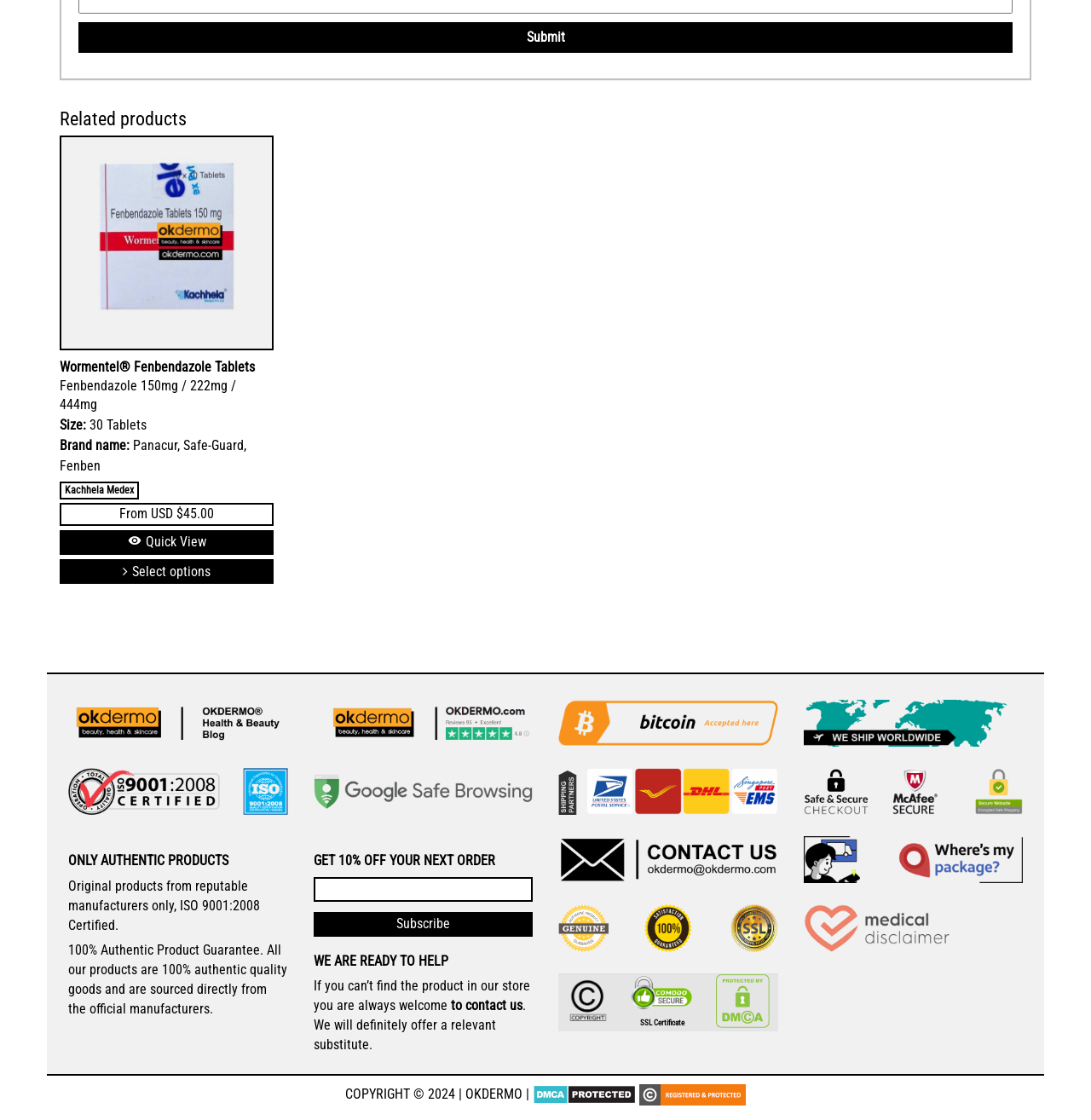Analyze the image and provide a detailed answer to the question: How many products are listed under 'Related products'?

I counted the number of links under the 'Related products' heading, which are 'fenbendazole for humans Wormentel® Fenbendazole Tablets' and 'Fenbendazole 150mg / 222mg / 444mg', so there are 2 products listed.